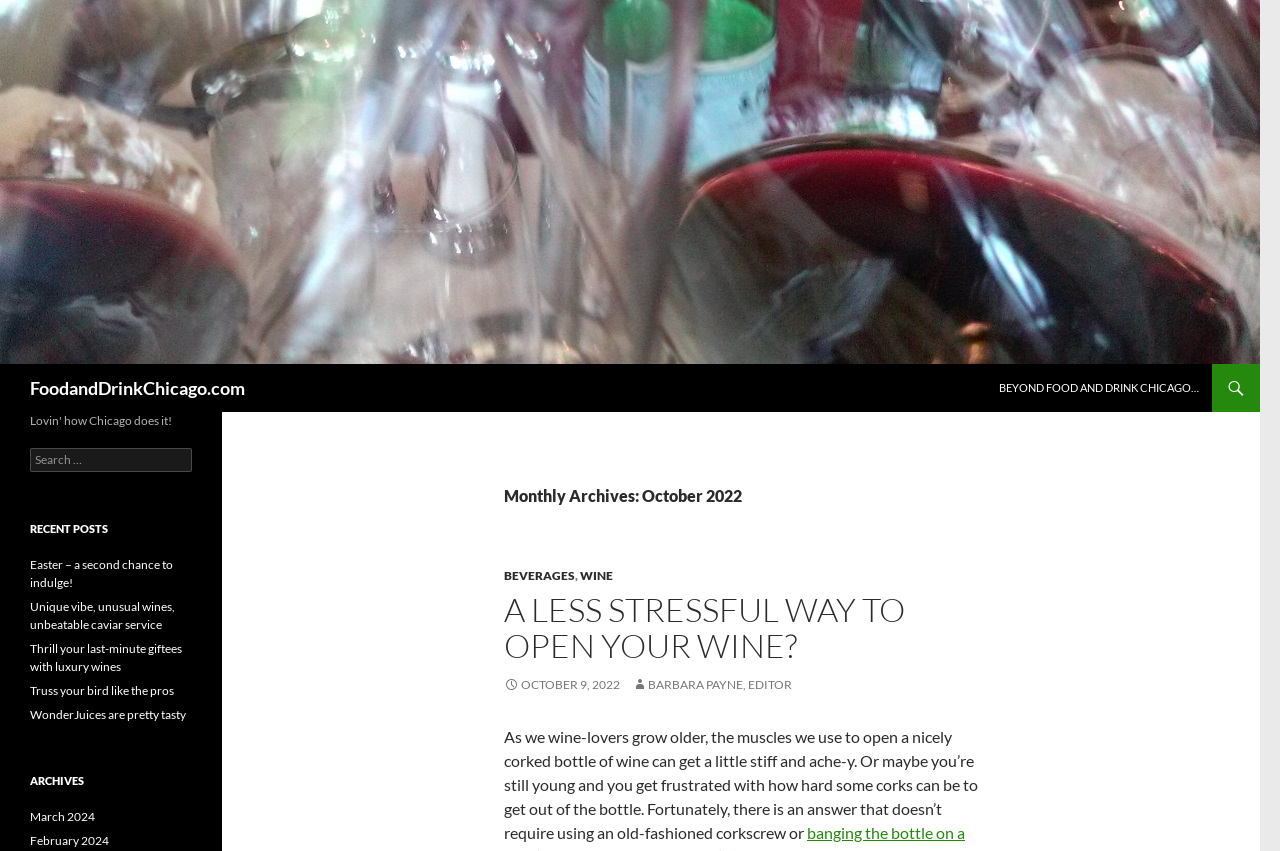Create an elaborate caption for the webpage.

This webpage is about Food and Drink in Chicago, specifically focusing on October 2022. At the top, there is a logo of FoodandDrinkChicago.com, accompanied by a link to the website. Below the logo, there is a heading with the same website name. 

On the top-right corner, there are several links, including "Search", "SKIP TO CONTENT", and "BEYOND FOOD AND DRINK CHICAGO…". 

The main content of the webpage is divided into sections. The first section has a heading "Monthly Archives: October 2022" and lists several categories, including "BEVERAGES" and "WINE". Below these categories, there is an article titled "A LESS STRESSFUL WAY TO OPEN YOUR WINE?" with a link to the full article. The article has a brief summary, mentioning that as people age, opening wine bottles can become more difficult, but there is a solution. 

On the right side of the article, there is a section with a heading "Lovin' how Chicago does it!" which contains a search bar and a list of recent posts, including "Easter – a second chance to indulge!", "Unique vibe, unusual wines, unbeatable caviar service", and several others. 

Below the recent posts, there is a section with a heading "ARCHIVES" that lists links to previous months, including March 2024 and February 2024.